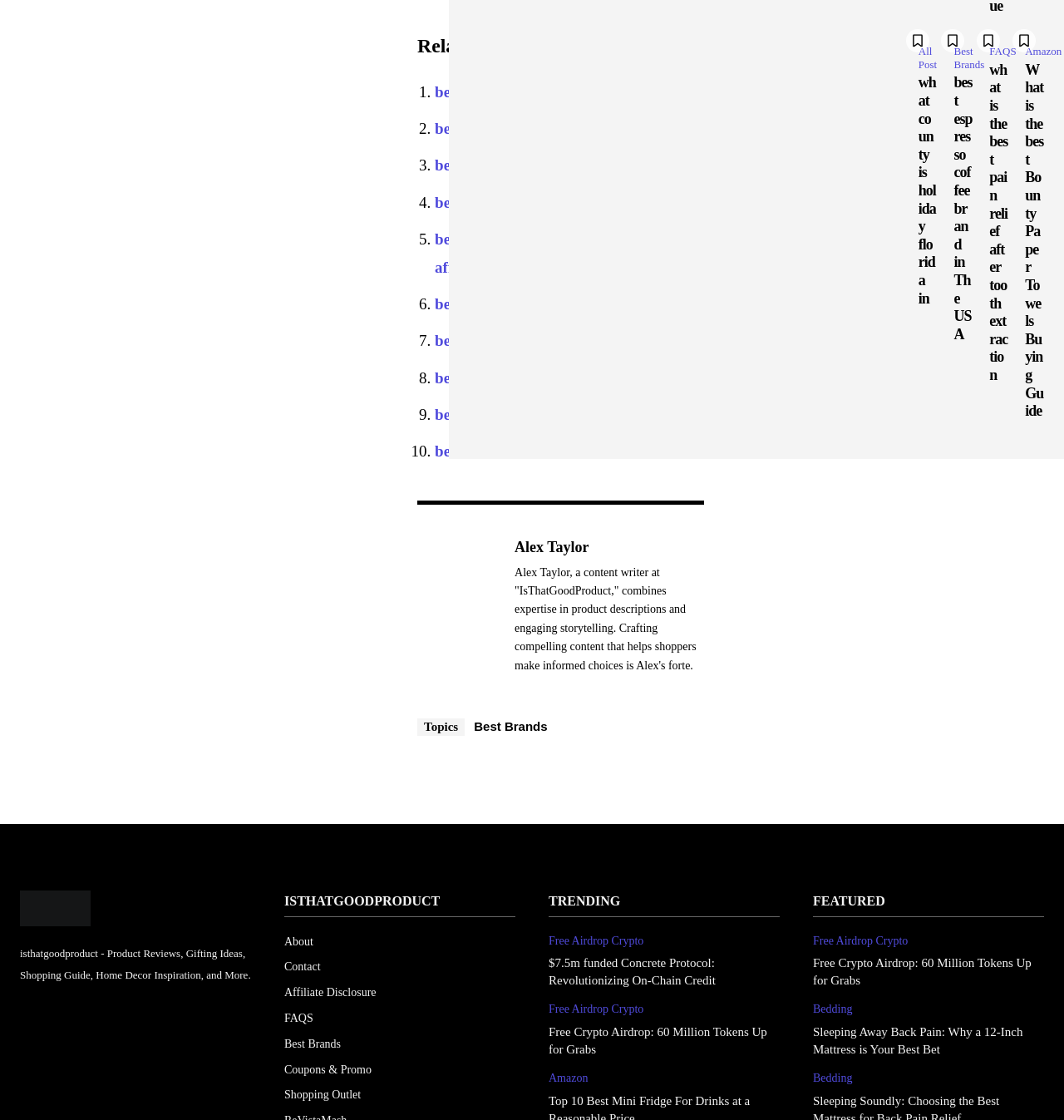Identify the bounding box coordinates for the element you need to click to achieve the following task: "Visit the 'About' page". Provide the bounding box coordinates as four float numbers between 0 and 1, in the form [left, top, right, bottom].

[0.267, 0.83, 0.484, 0.853]